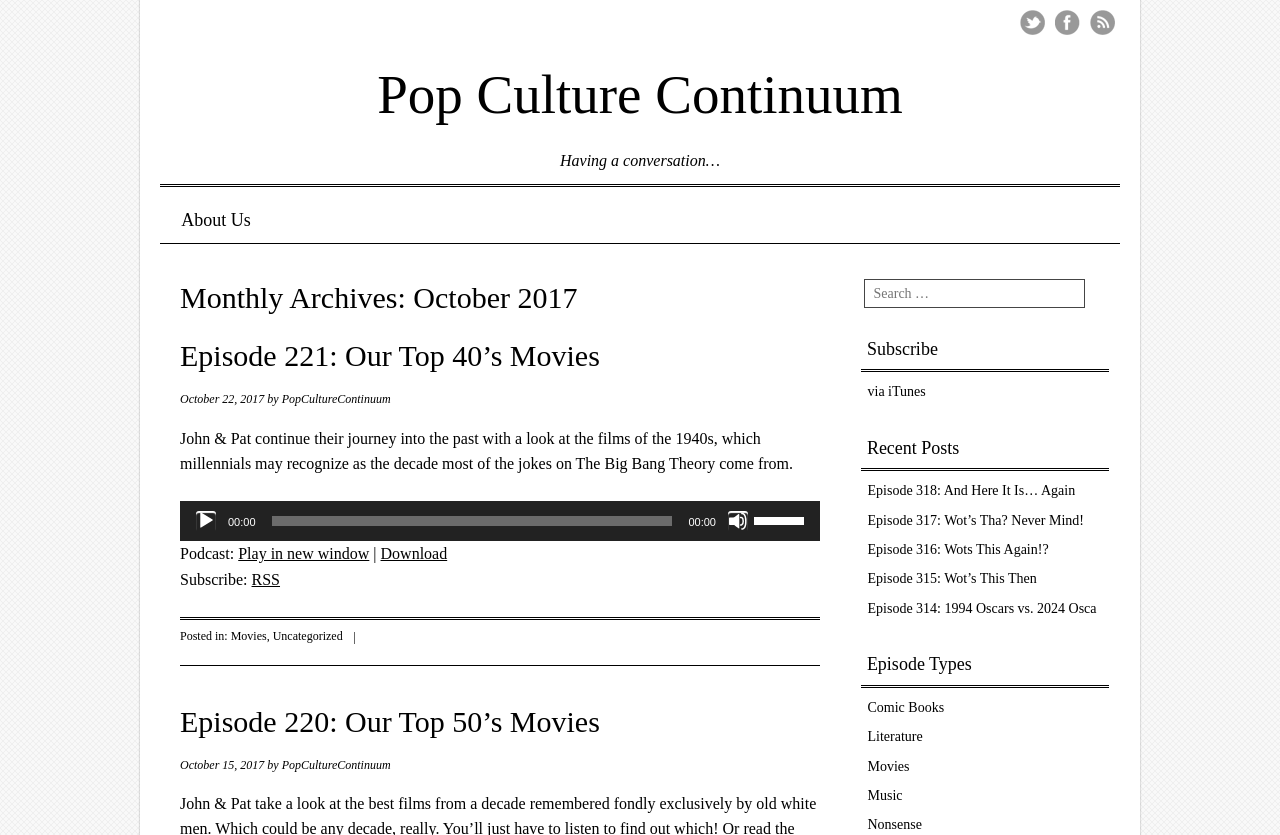Using the information in the image, give a comprehensive answer to the question: 
How can users subscribe to the podcast?

The webpage provides a link to subscribe to the podcast via iTunes, which is located in the 'Subscribe' section.